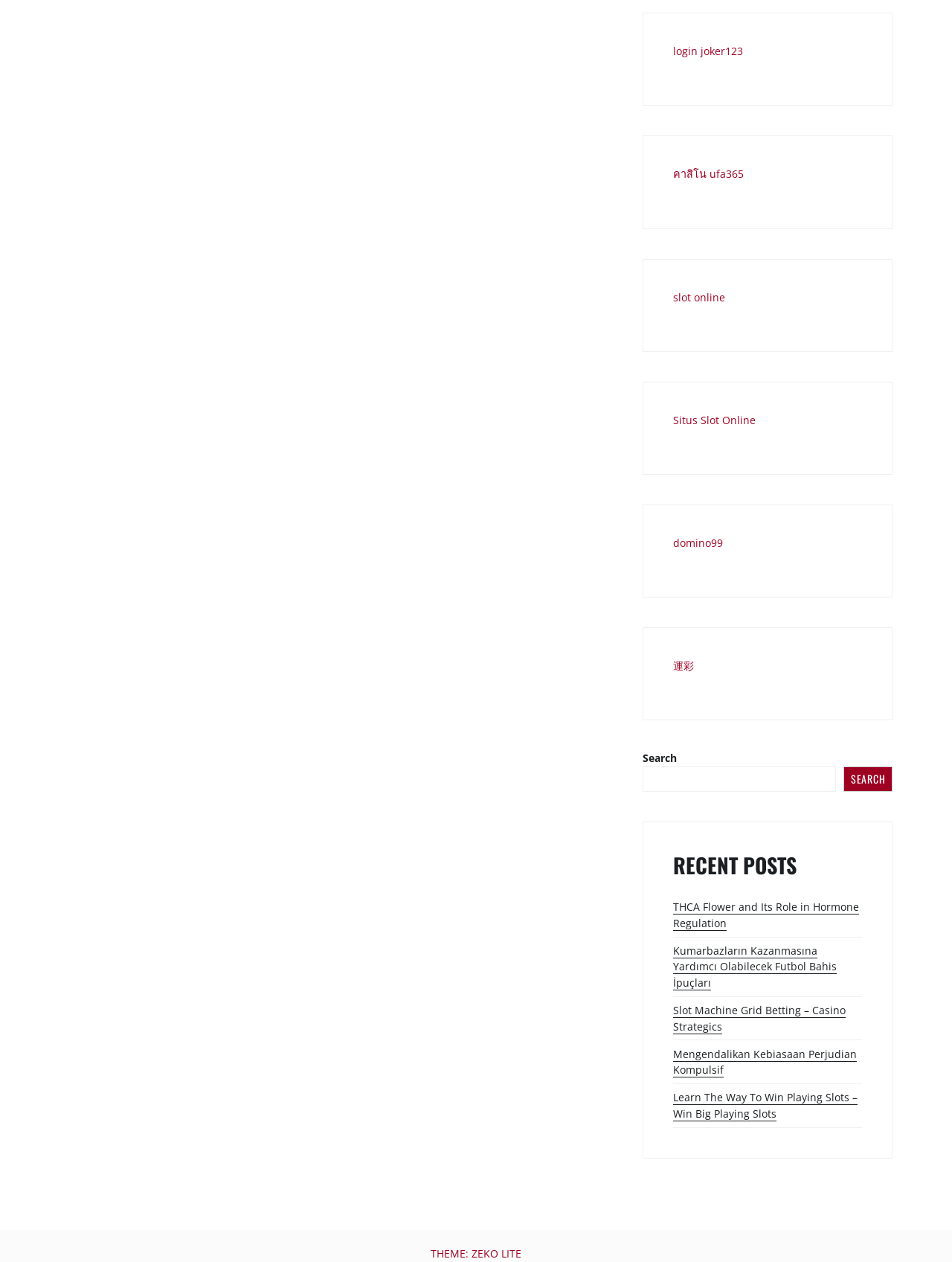Identify the bounding box of the UI element that matches this description: "Resume".

None